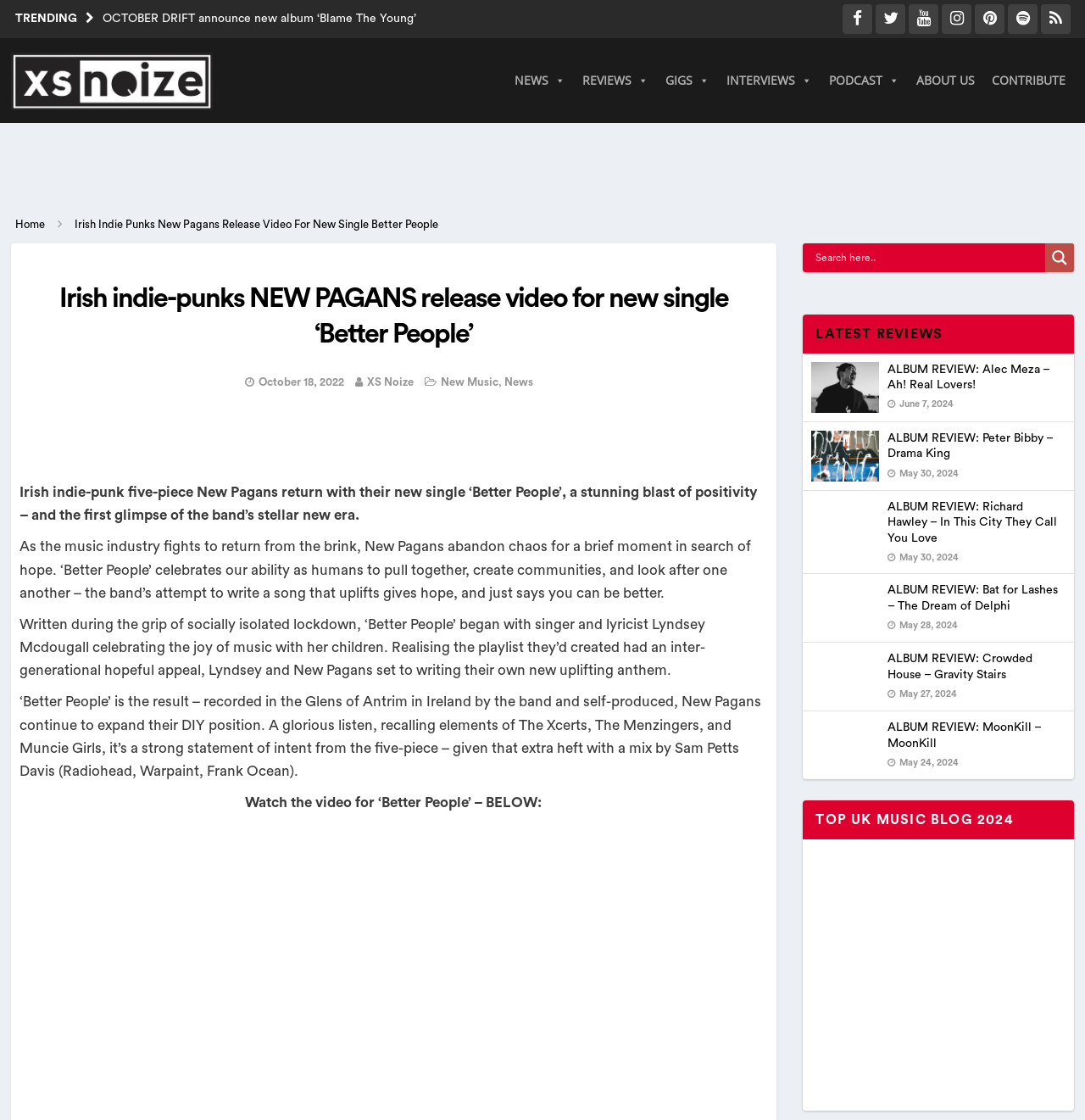Where was the new single 'Better People' recorded?
Based on the image, answer the question in a detailed manner.

The answer can be found in the text content of the webpage, which mentions that the song was 'recorded in the Glens of Antrim in Ireland by the band and self-produced'.